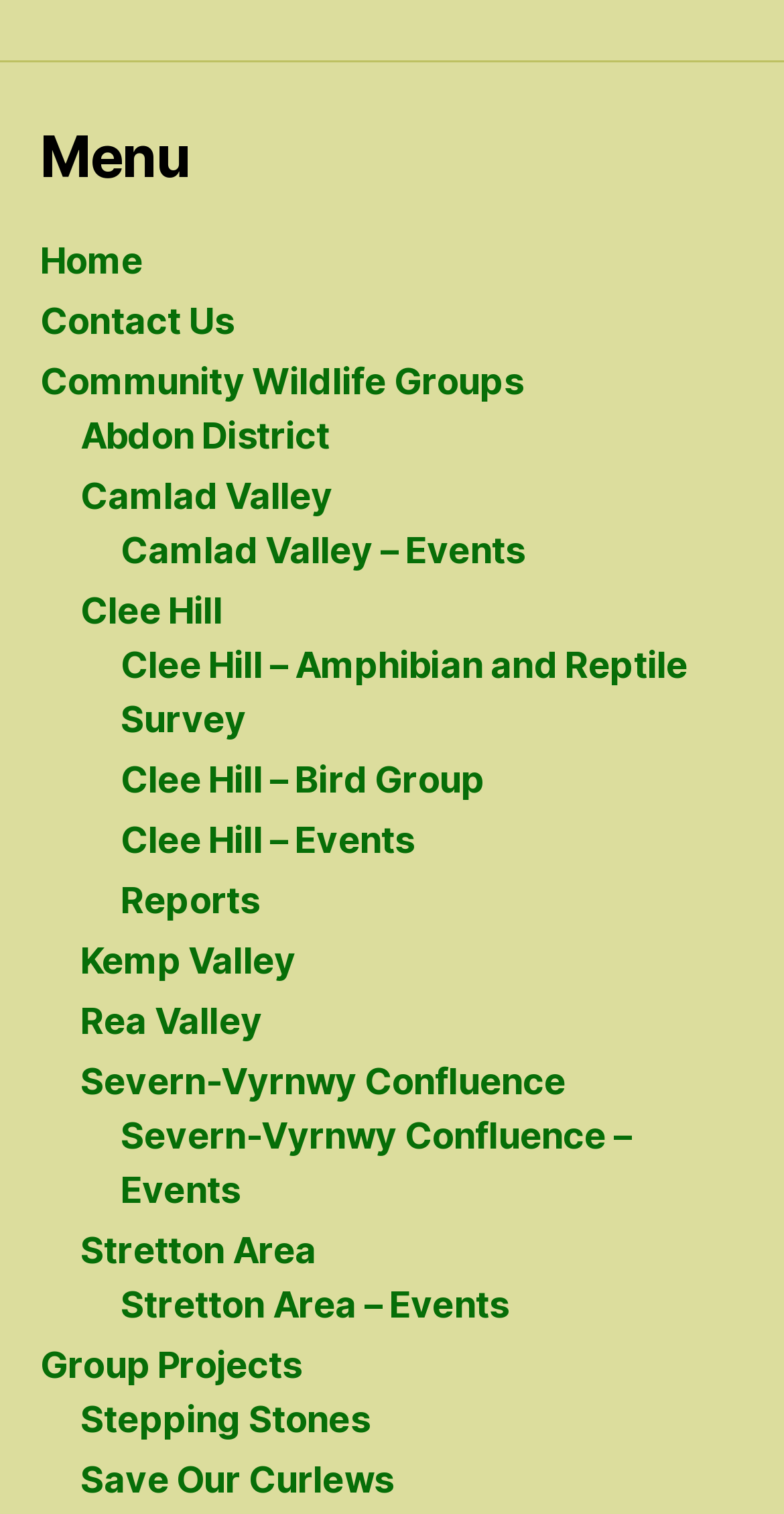Provide the bounding box coordinates of the section that needs to be clicked to accomplish the following instruction: "go to home page."

[0.051, 0.158, 0.182, 0.186]